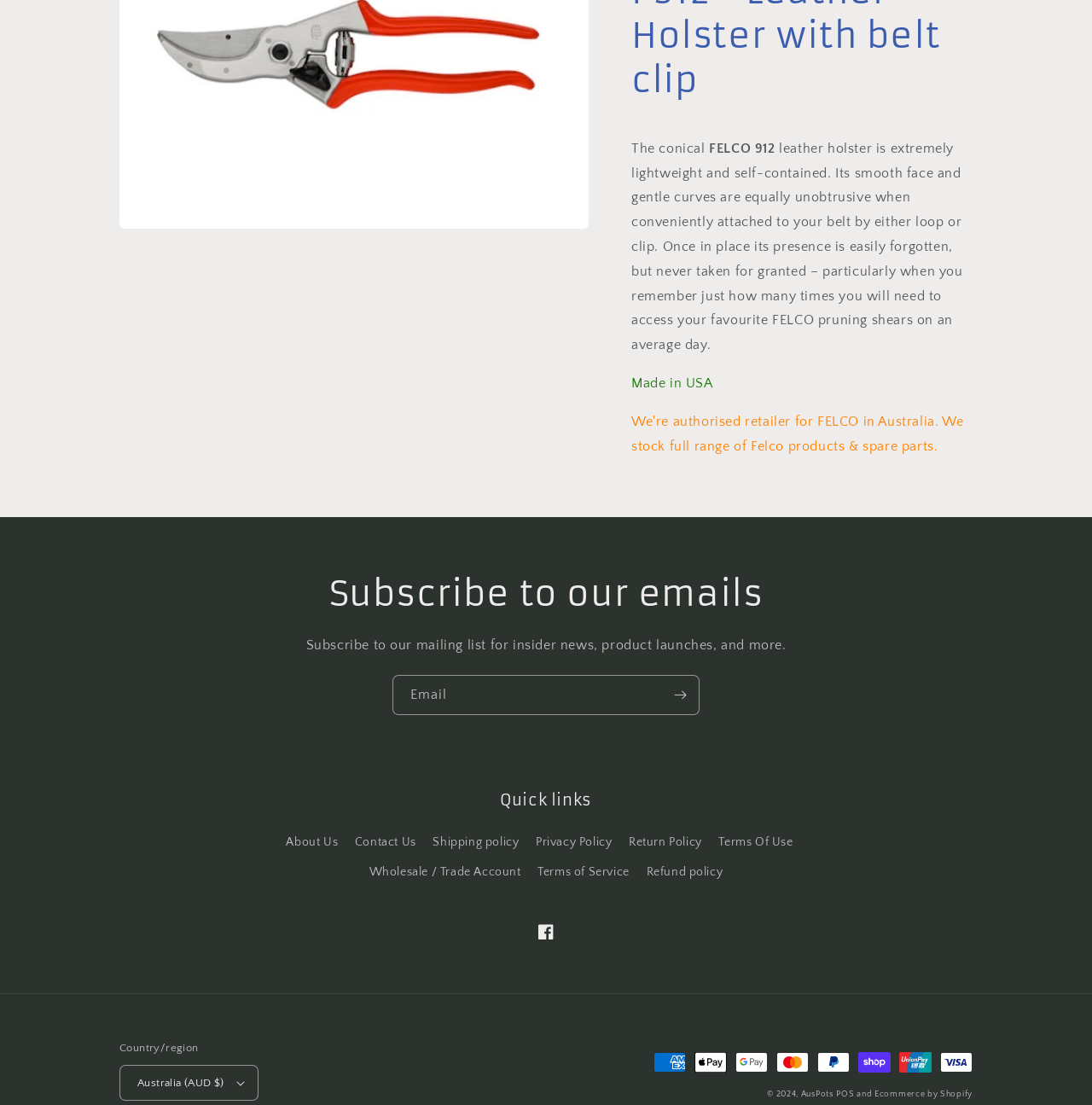Determine the bounding box coordinates of the clickable element to complete this instruction: "Subscribe to the mailing list". Provide the coordinates in the format of four float numbers between 0 and 1, [left, top, right, bottom].

[0.36, 0.612, 0.64, 0.646]